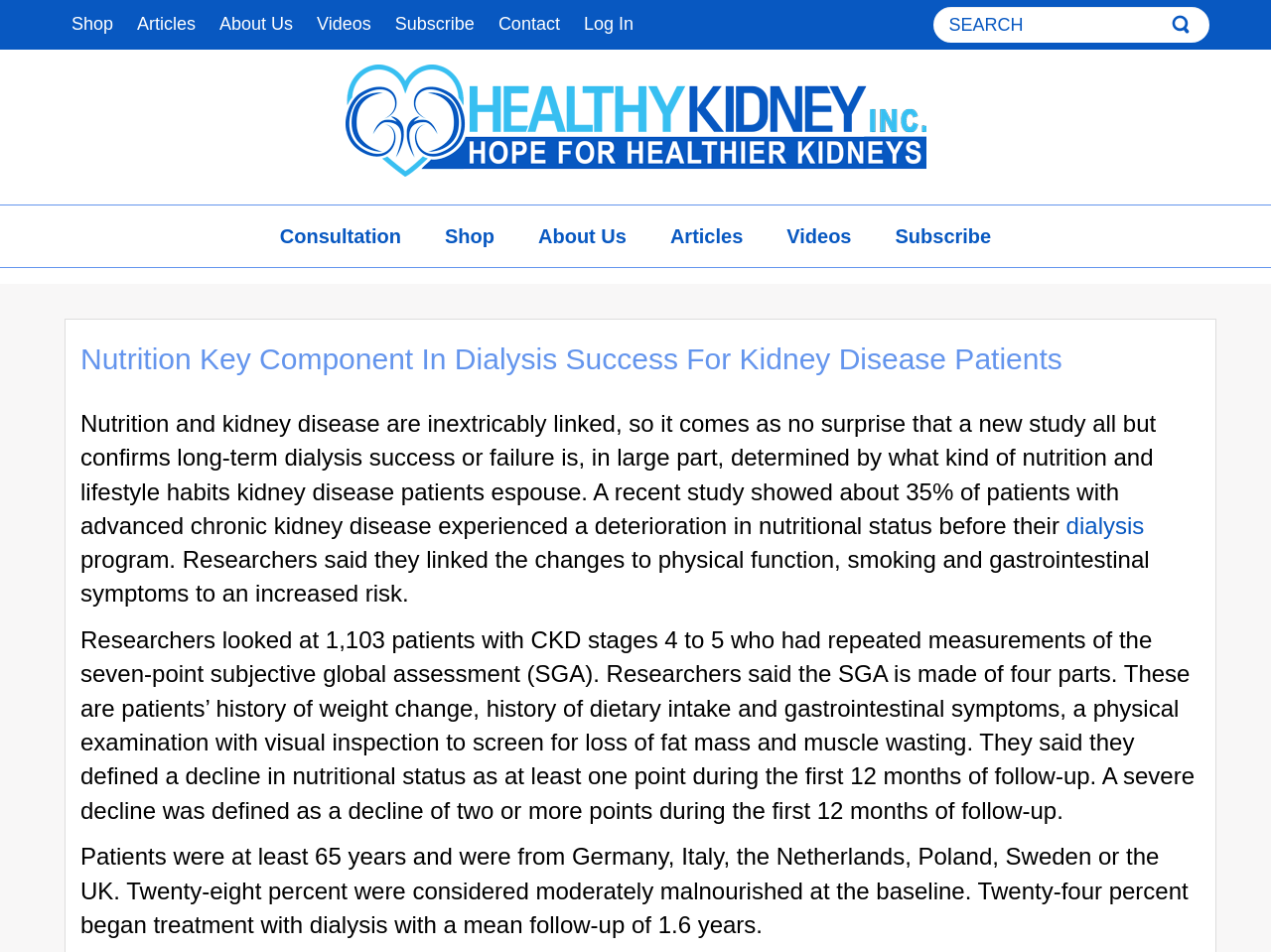Locate the bounding box coordinates of the clickable part needed for the task: "Search for something".

[0.732, 0.005, 0.953, 0.047]